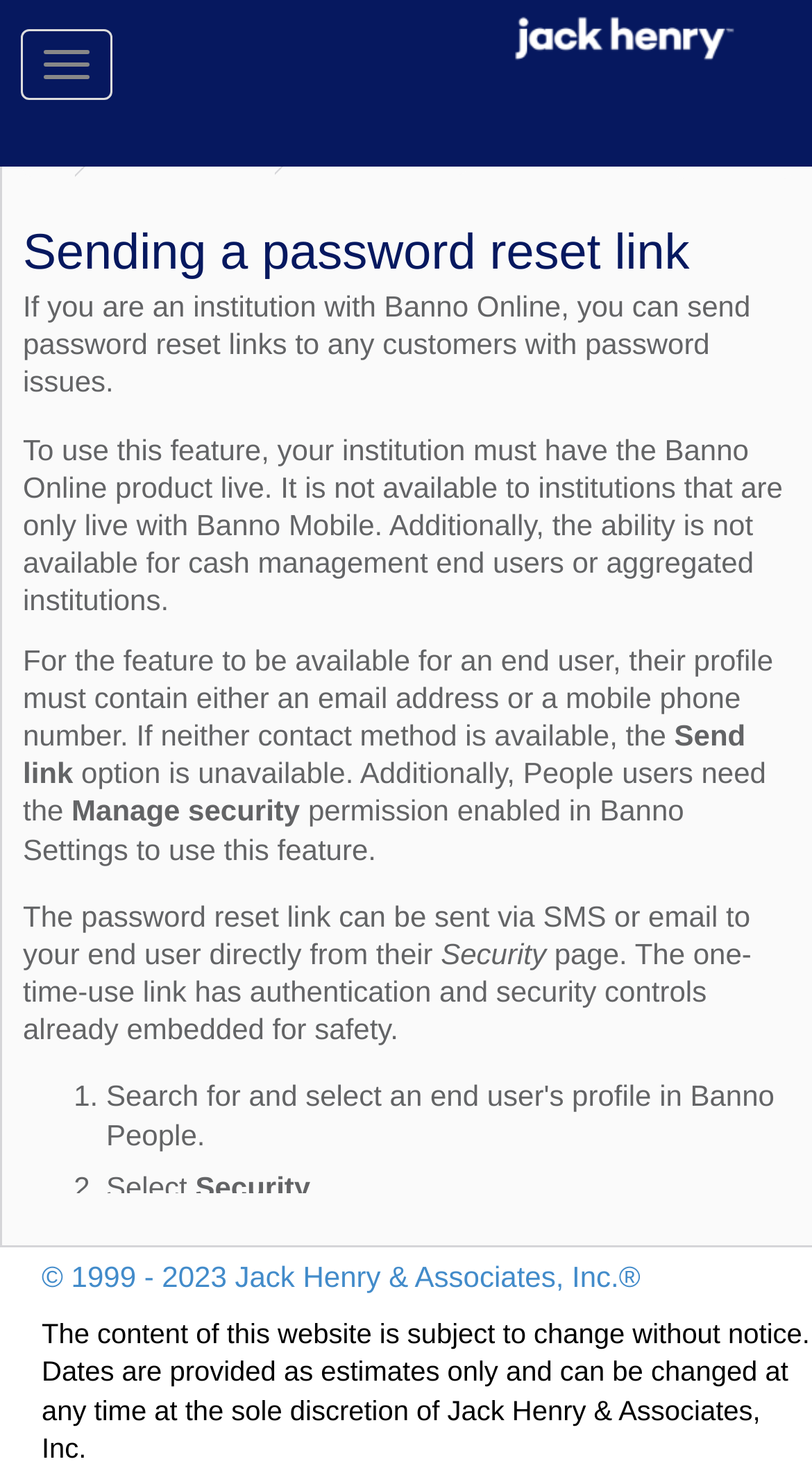Determine the bounding box coordinates in the format (top-left x, top-left y, bottom-right x, bottom-right y). Ensure all values are floating point numbers between 0 and 1. Identify the bounding box of the UI element described by: Security

[0.18, 0.091, 0.34, 0.12]